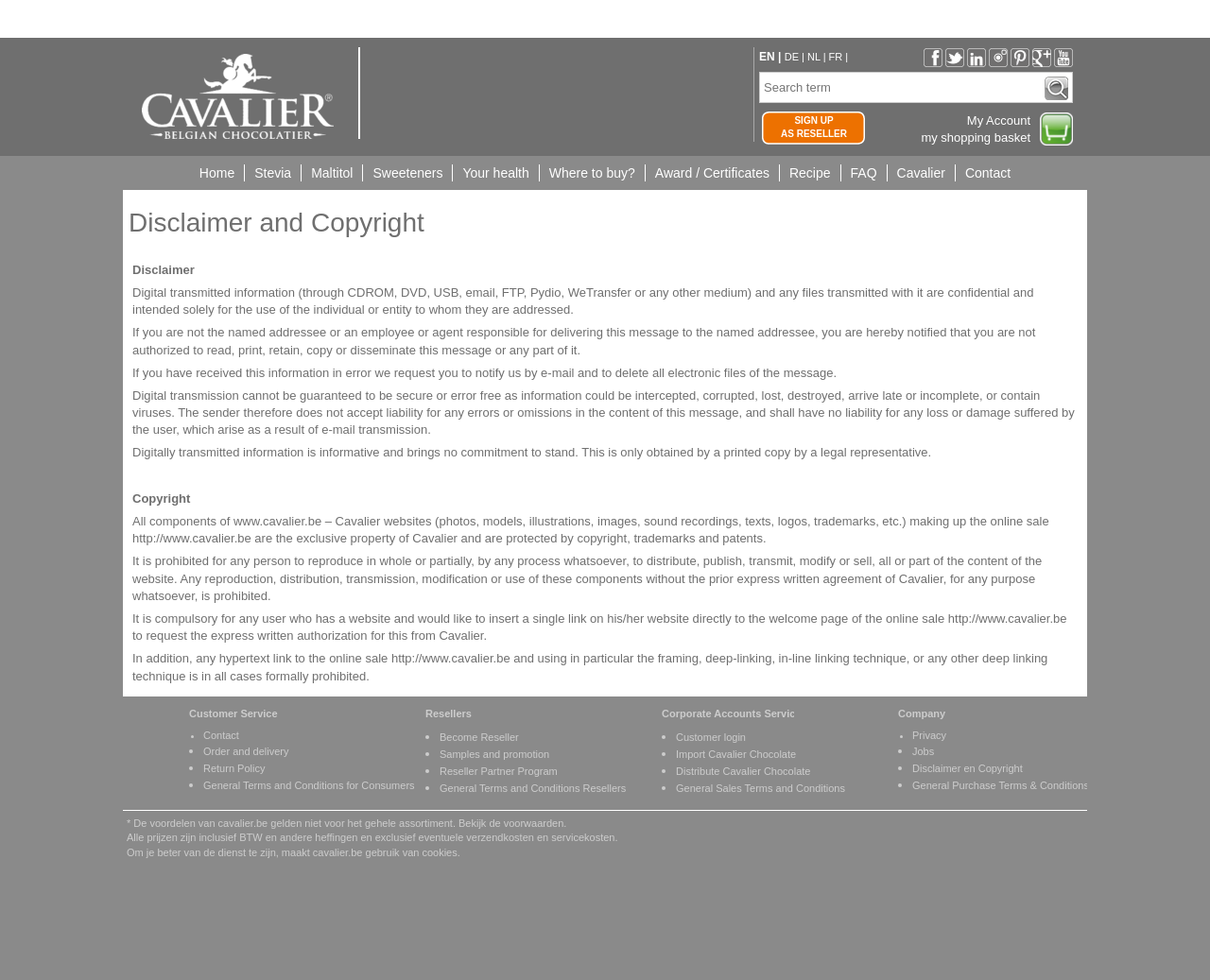What is the purpose of the website?
Provide a thorough and detailed answer to the question.

The website appears to be an e-commerce platform, allowing users to purchase products, with features such as a shopping basket, login functionality, and links to product categories.